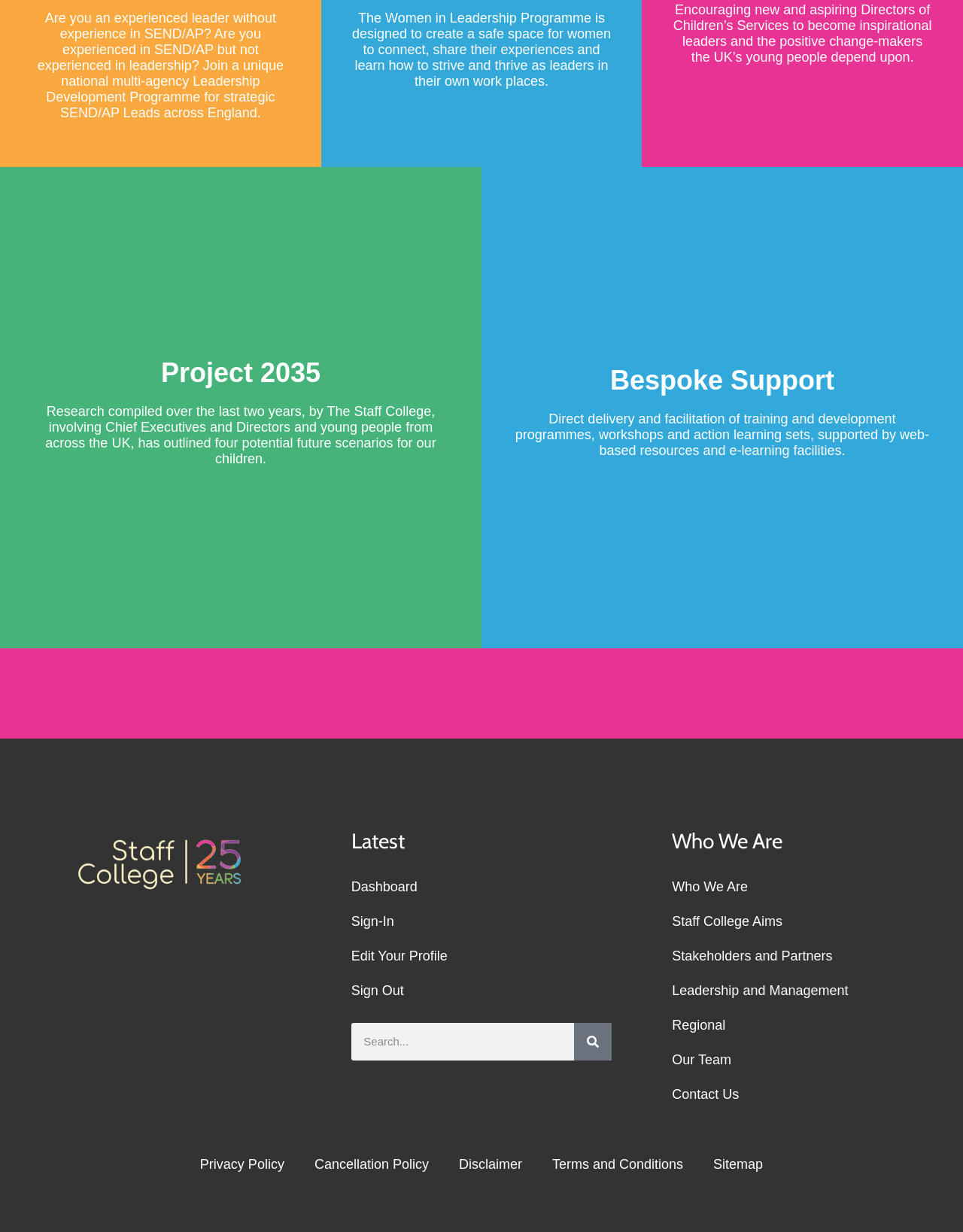What type of support does the webpage offer?
Please provide a single word or phrase as your answer based on the screenshot.

Bespoke Support